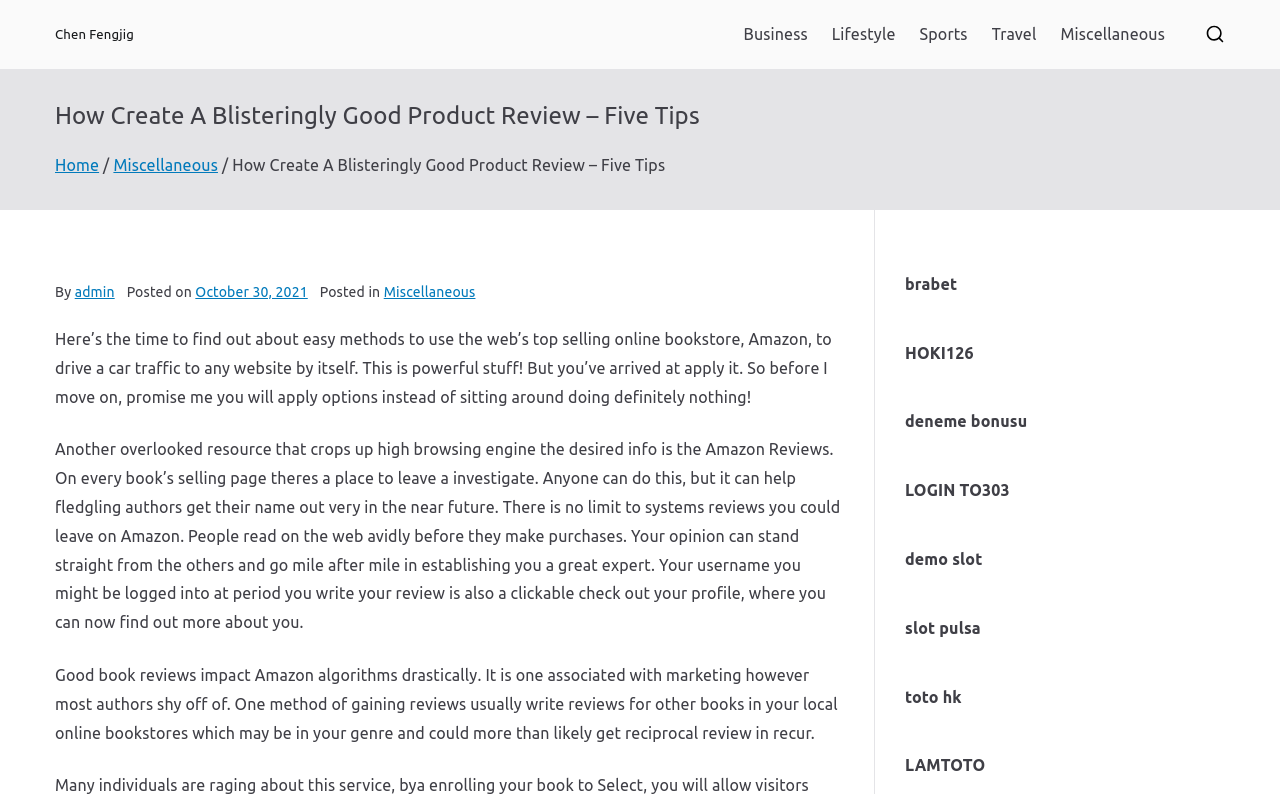Could you find the bounding box coordinates of the clickable area to complete this instruction: "Click on the 'Chen Fengjig' link"?

[0.043, 0.033, 0.105, 0.051]